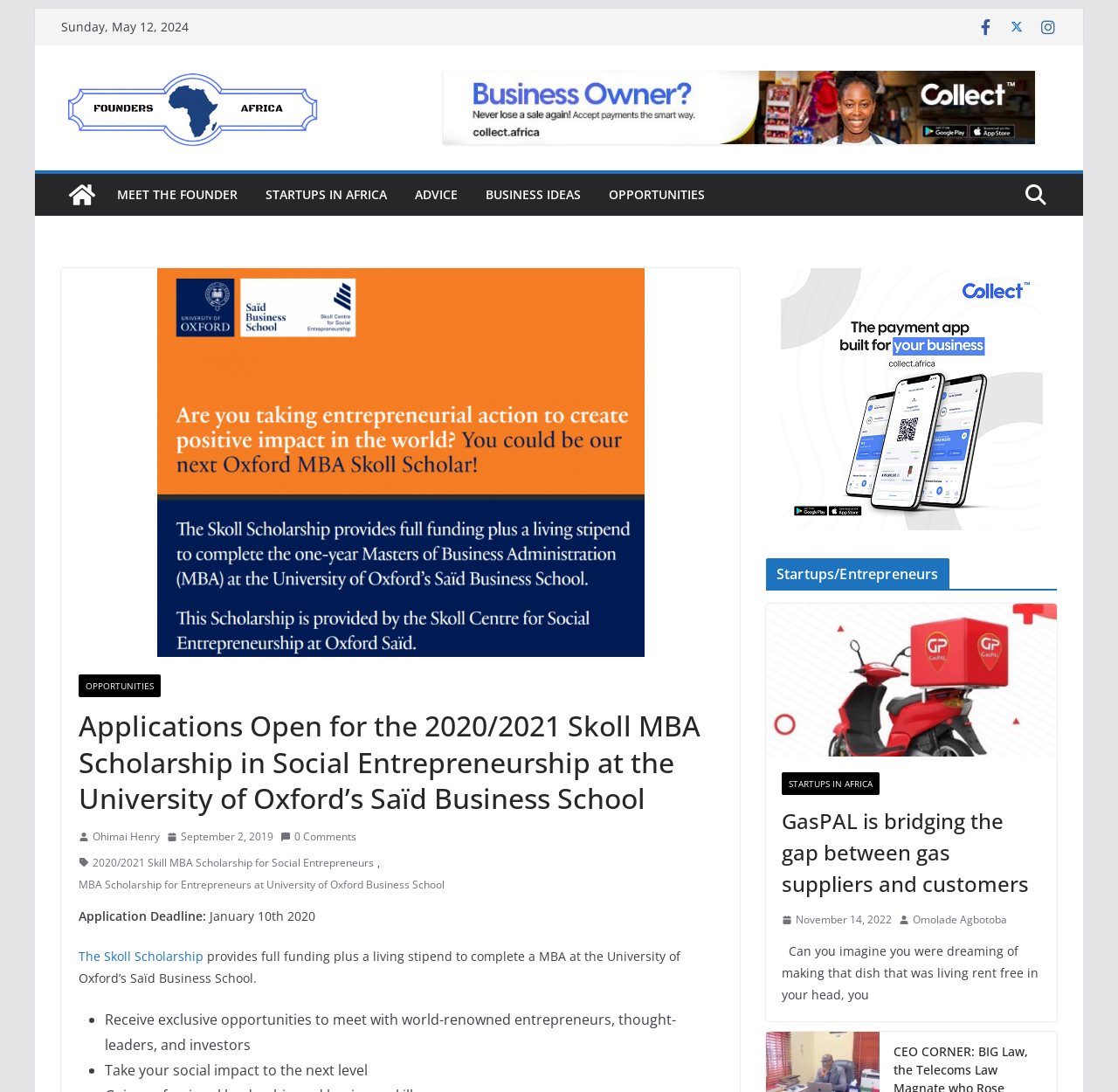Please find and give the text of the main heading on the webpage.

Applications Open for the 2020/2021 Skoll MBA Scholarship in Social Entrepreneurship at the University of Oxford’s Saïd Business School